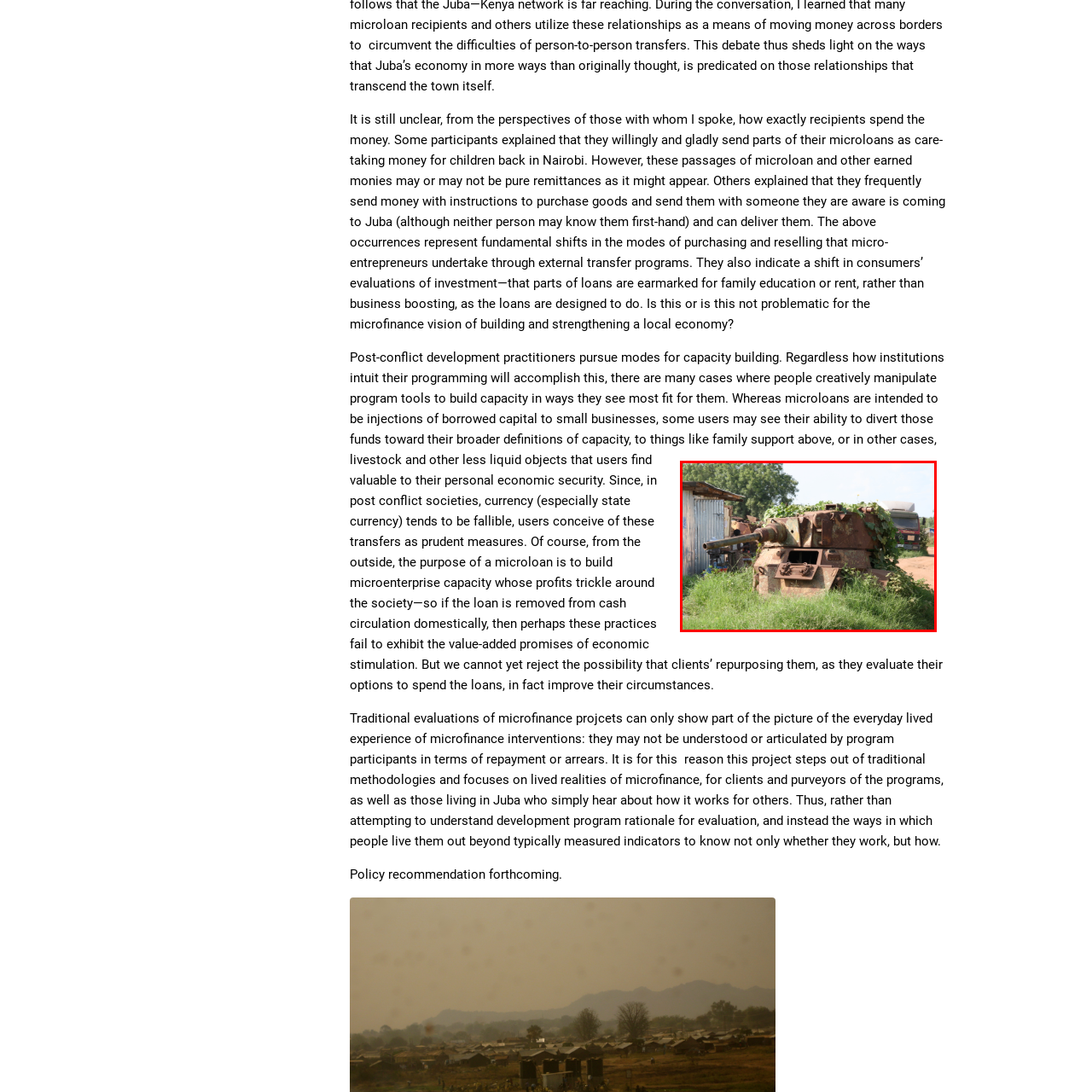Analyze the image encased in the red boundary, What does the tank once symbolize?
 Respond using a single word or phrase.

Military power